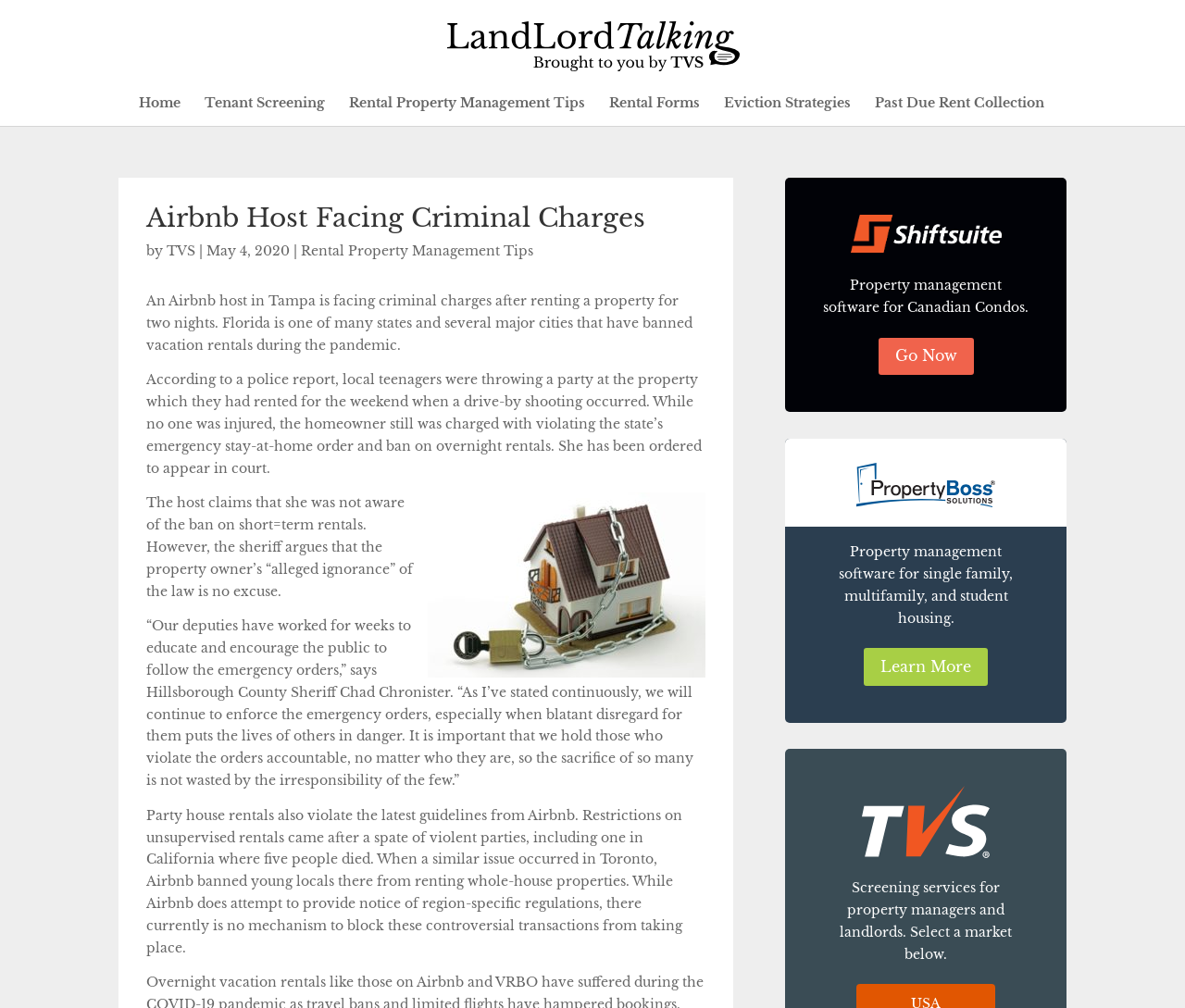Please reply with a single word or brief phrase to the question: 
What is the date of the article?

May 4, 2020